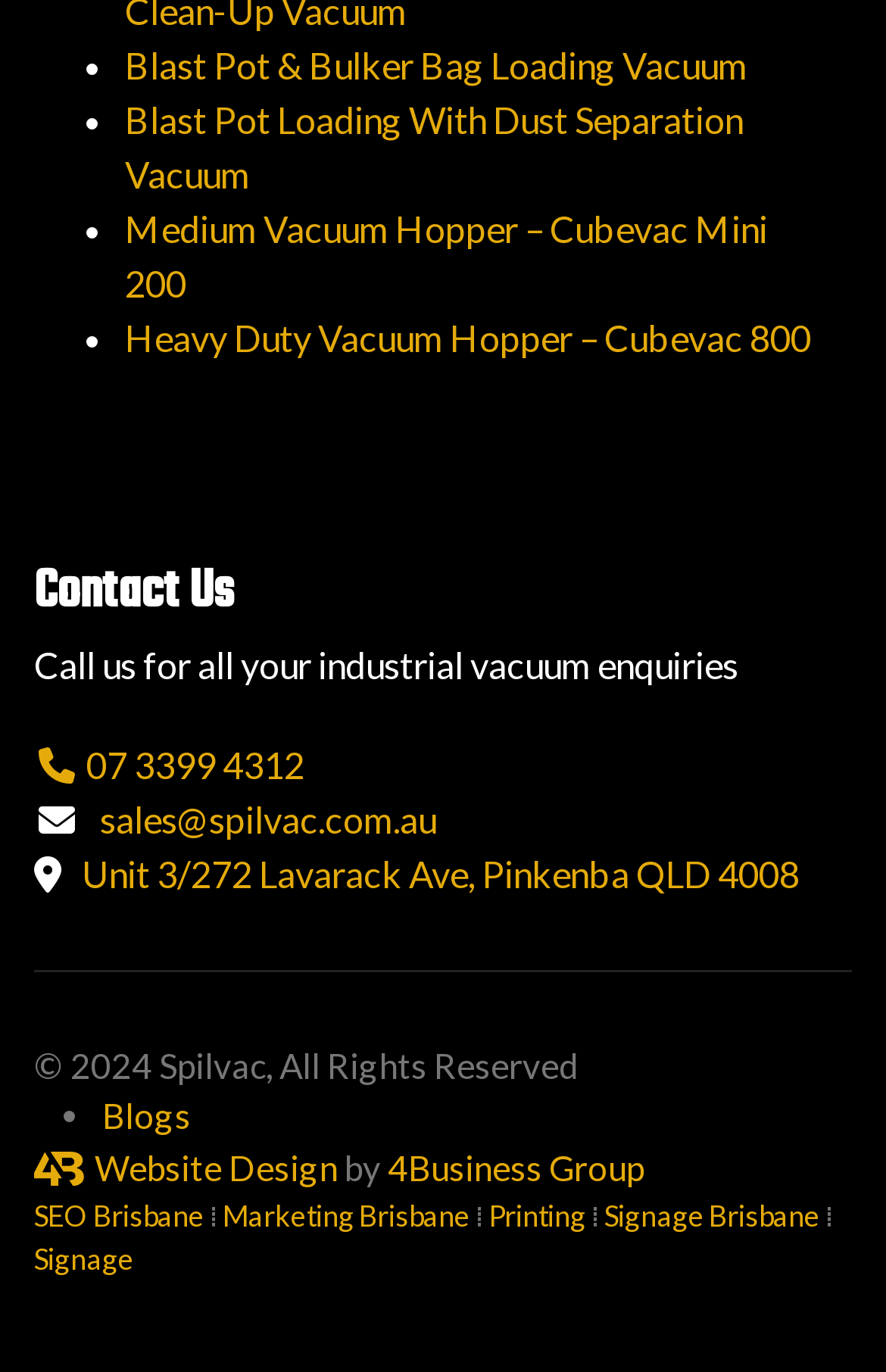Please answer the following question using a single word or phrase: What is the company name mentioned on the webpage?

Spilvac